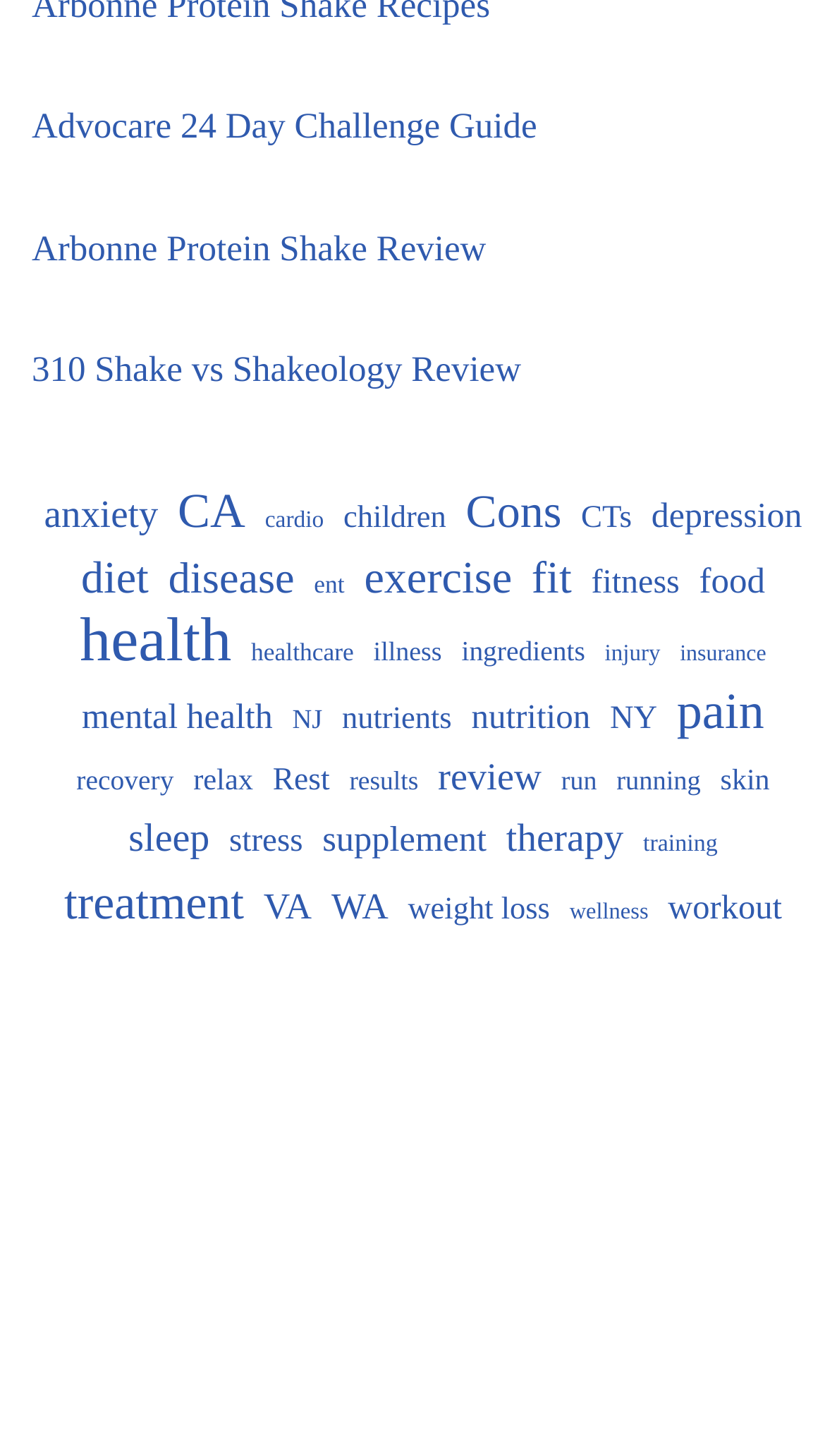How many links are related to exercise or fitness?
We need a detailed and meticulous answer to the question.

I counted the links related to exercise or fitness, and found five links with the texts 'exercise', 'fit', 'fitness', 'workout', and 'cardio', which are all related to exercise or fitness.